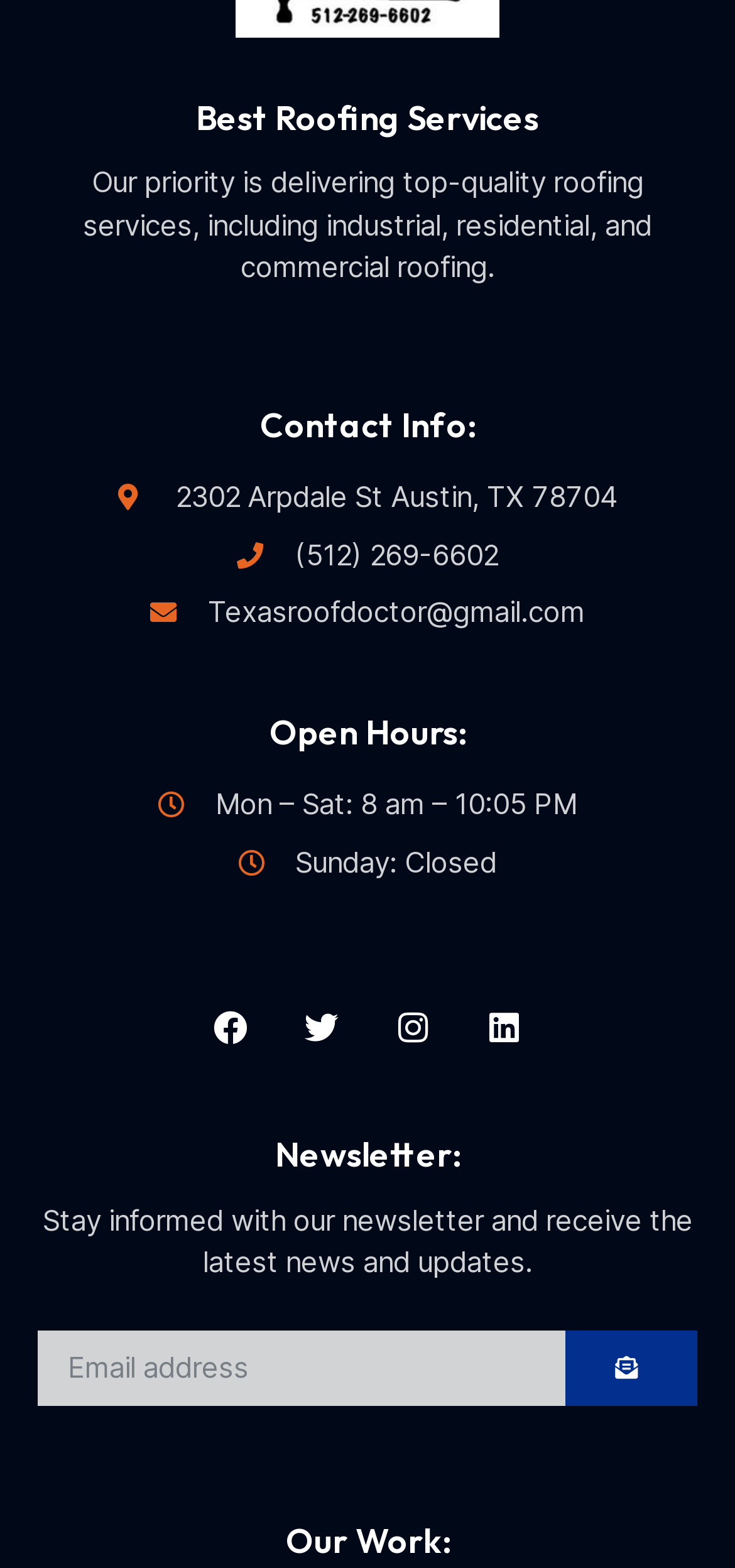Using the element description provided, determine the bounding box coordinates in the format (top-left x, top-left y, bottom-right x, bottom-right y). Ensure that all values are floating point numbers between 0 and 1. Element description: Instagram

[0.521, 0.636, 0.604, 0.675]